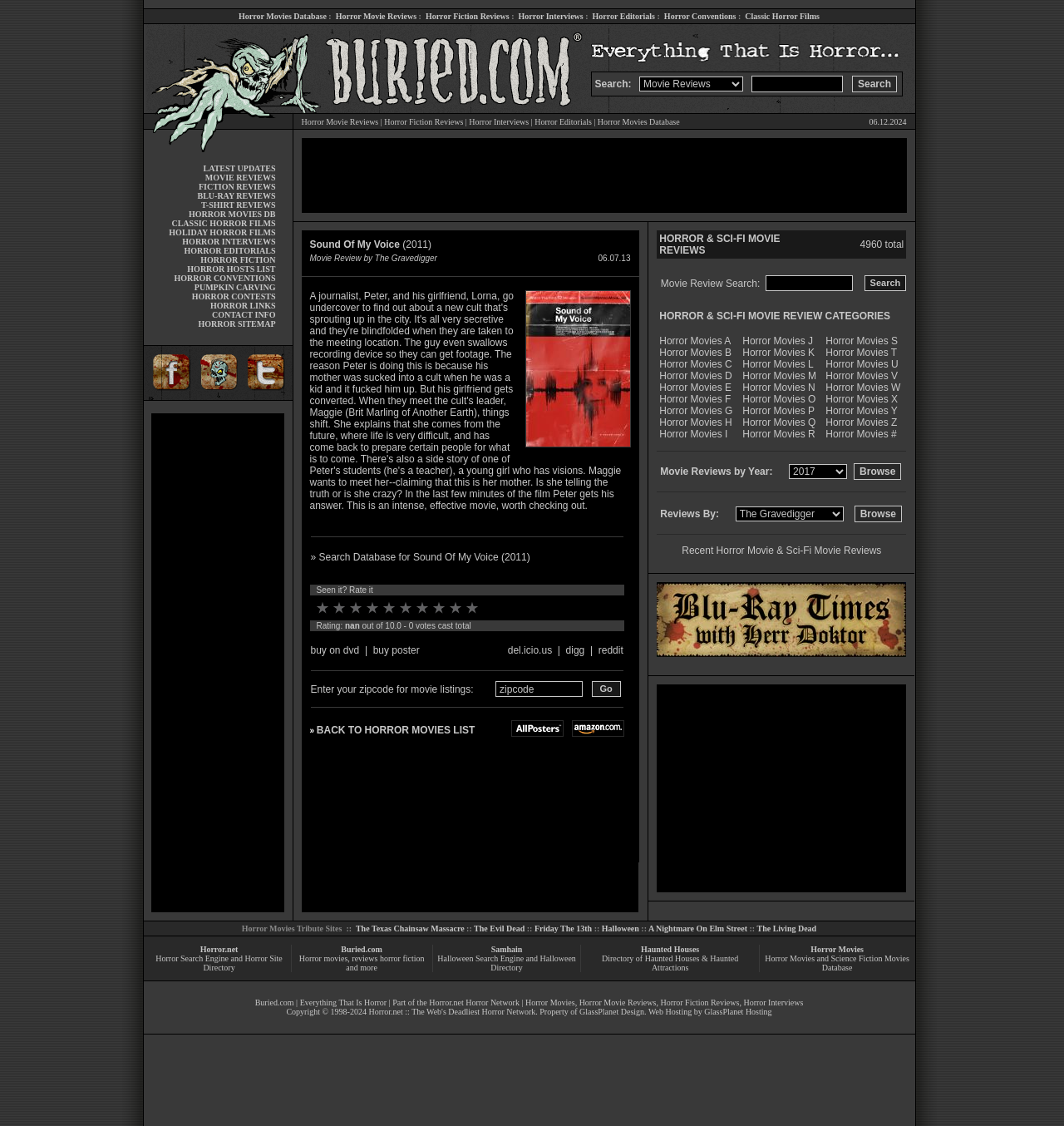Please find the bounding box coordinates of the element that needs to be clicked to perform the following instruction: "Browse Horror Movies Database". The bounding box coordinates should be four float numbers between 0 and 1, represented as [left, top, right, bottom].

[0.224, 0.01, 0.307, 0.018]